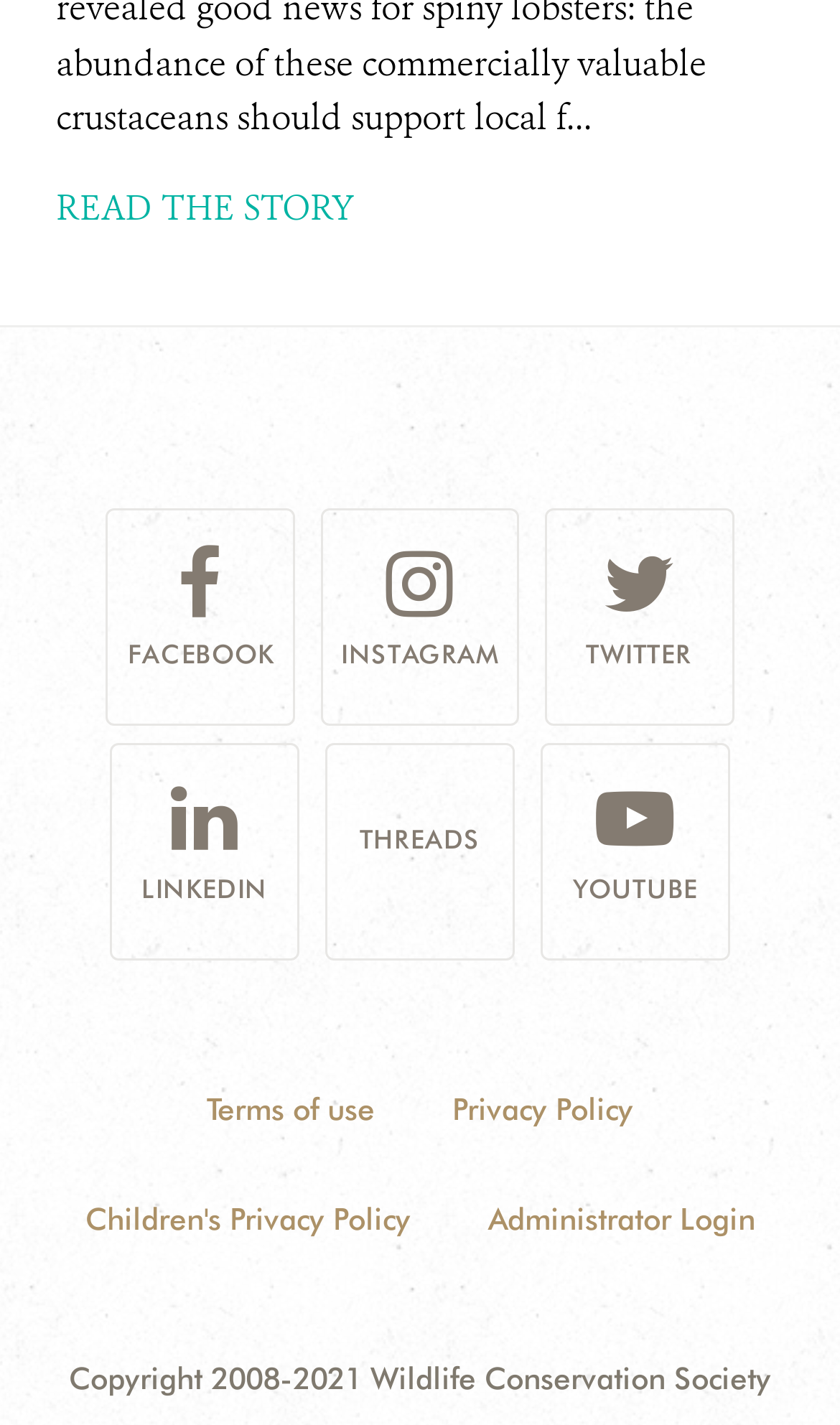Answer the question in a single word or phrase:
How many social media links are there?

5